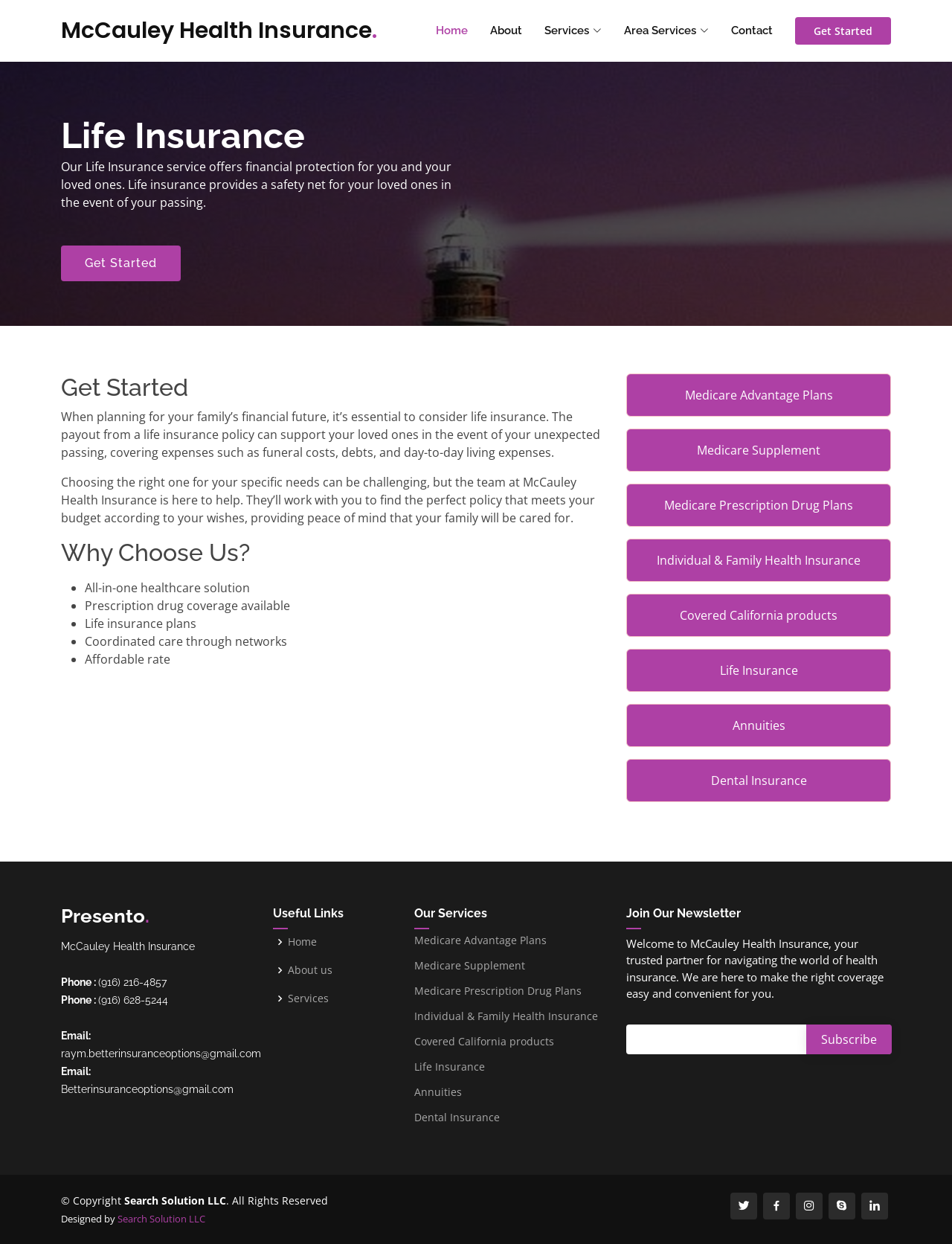Please examine the image and answer the question with a detailed explanation:
What type of insurance is the main focus of this website?

The main focus of this website is life insurance, as indicated by the heading 'Life Insurance' and the description 'Our Life Insurance service offers financial protection for you and your loved ones.'